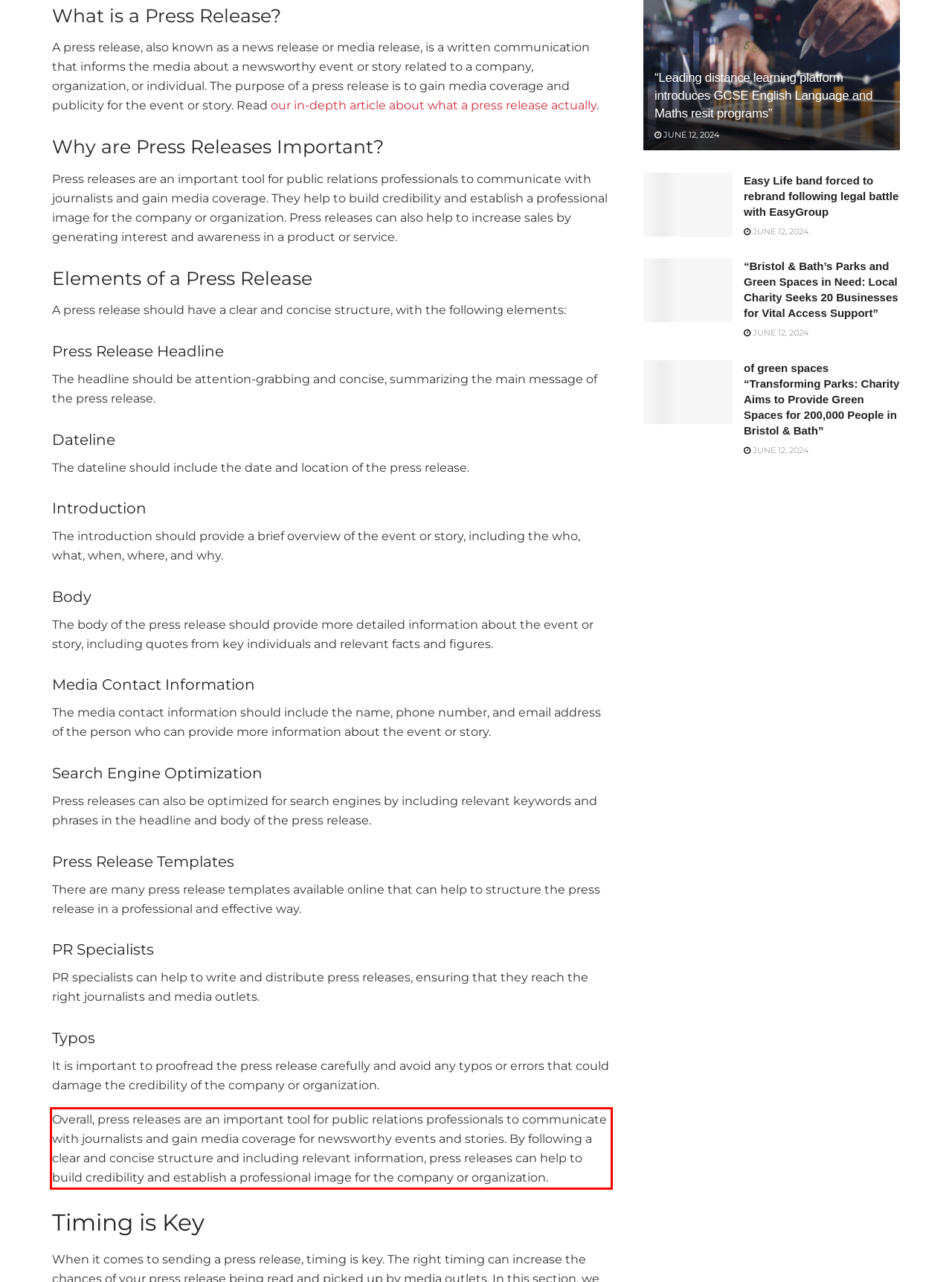Within the screenshot of the webpage, there is a red rectangle. Please recognize and generate the text content inside this red bounding box.

Overall, press releases are an important tool for public relations professionals to communicate with journalists and gain media coverage for newsworthy events and stories. By following a clear and concise structure and including relevant information, press releases can help to build credibility and establish a professional image for the company or organization.